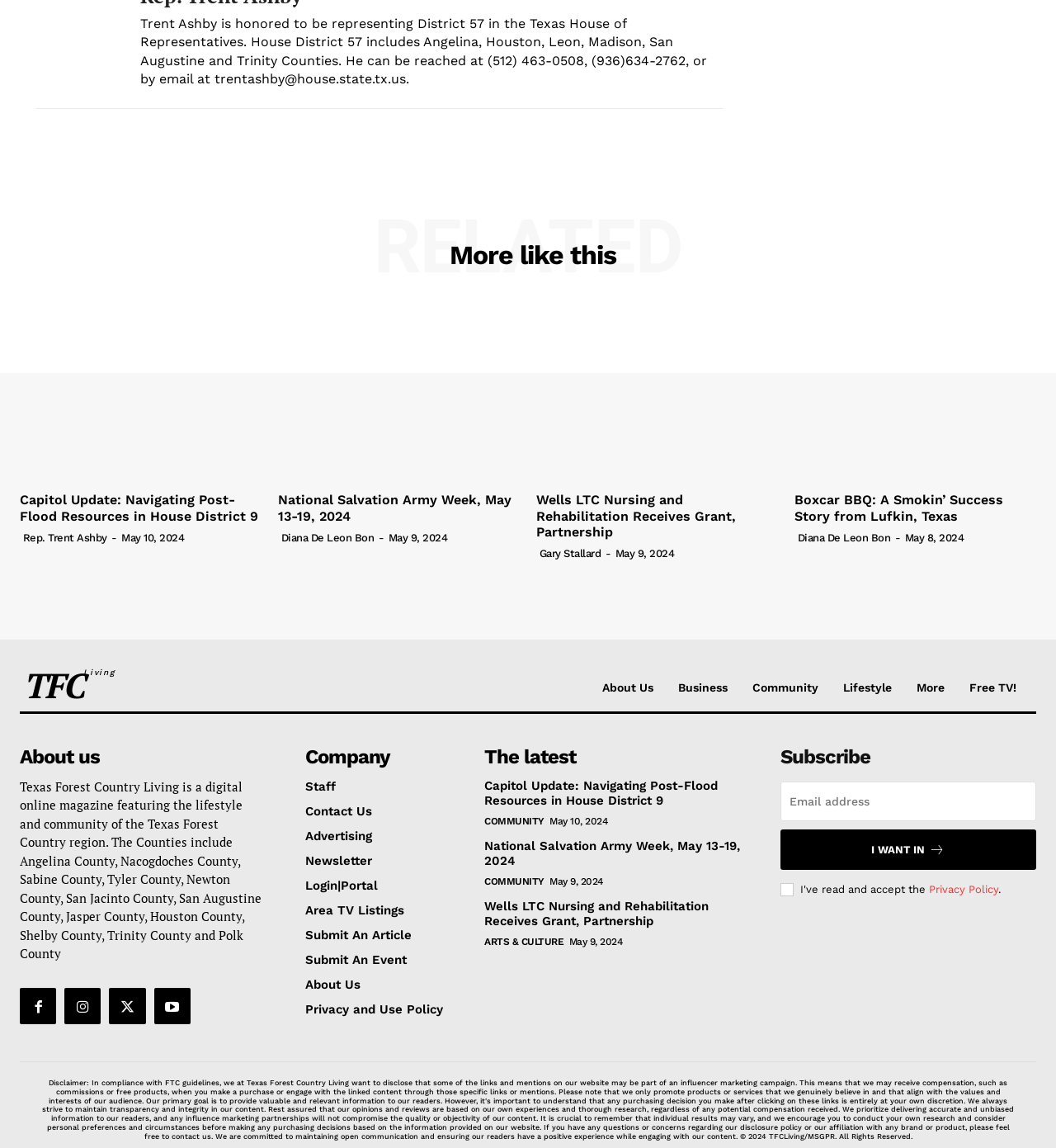Show the bounding box coordinates of the region that should be clicked to follow the instruction: "Change language."

None